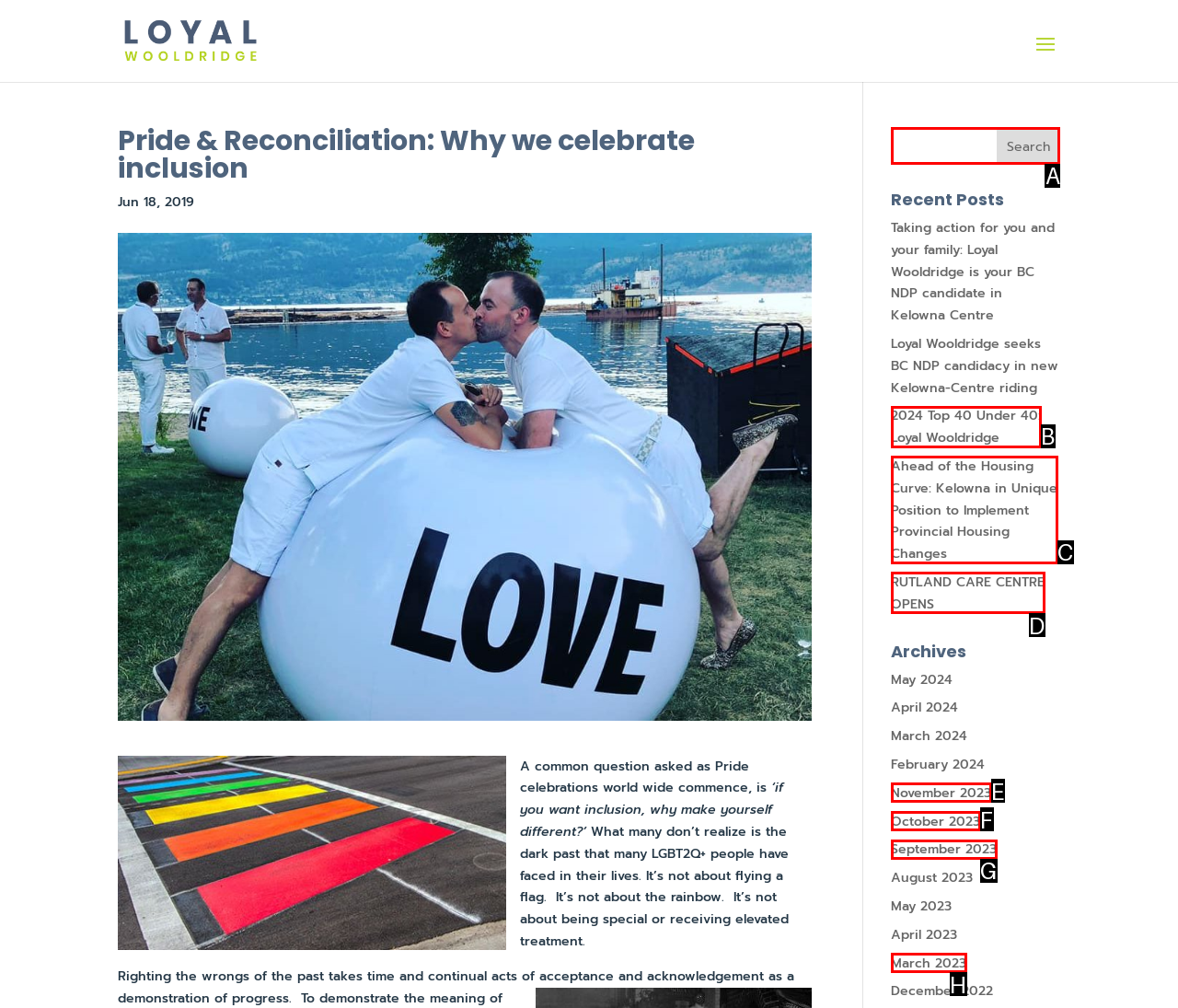Match the element description: name="s" to the correct HTML element. Answer with the letter of the selected option.

A